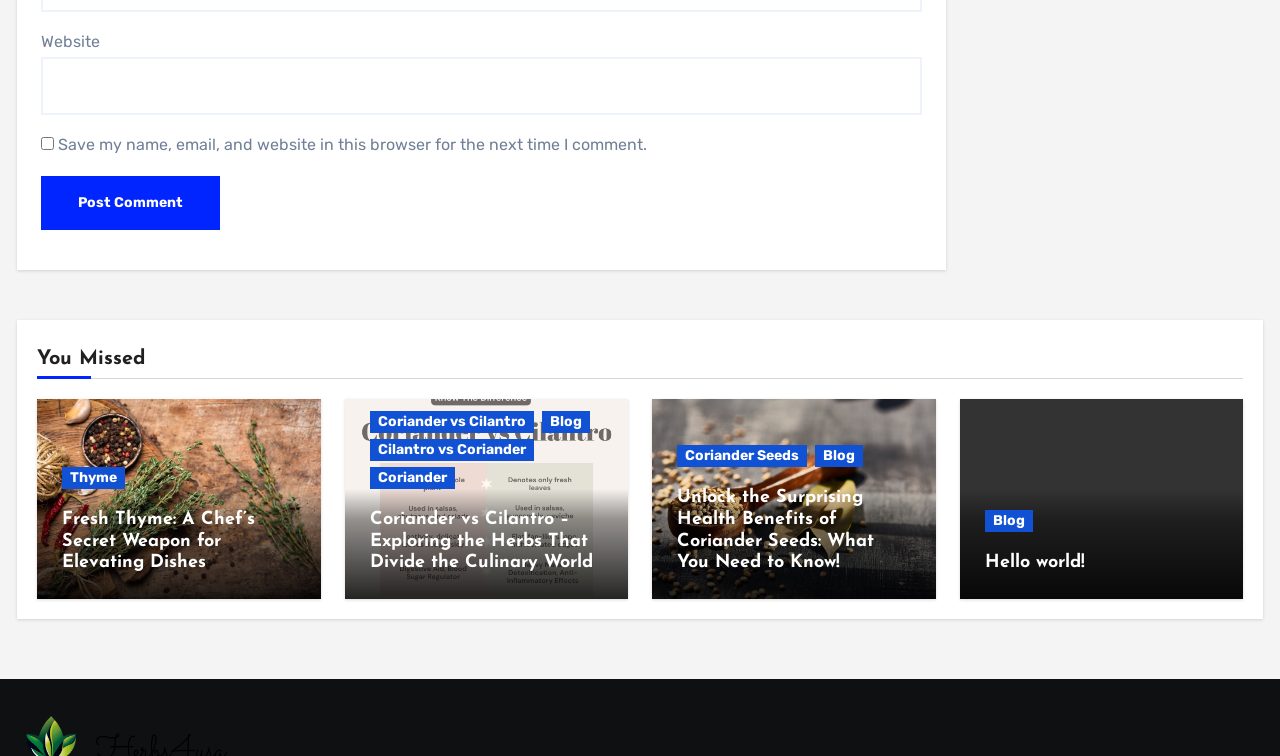Identify the coordinates of the bounding box for the element that must be clicked to accomplish the instruction: "Enter website".

[0.032, 0.075, 0.72, 0.153]